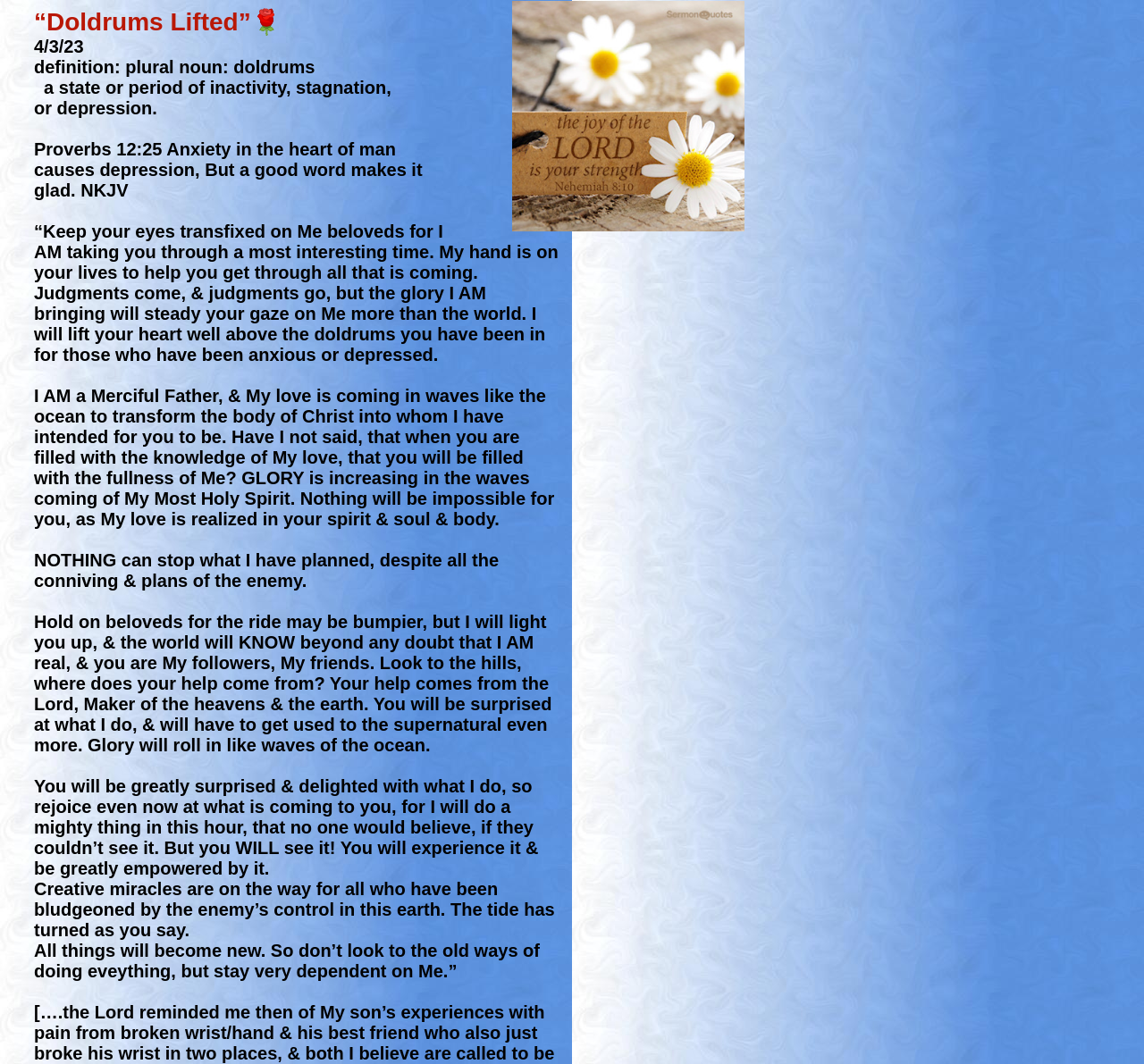Provide a one-word or one-phrase answer to the question:
What is the date mentioned?

4/3/23